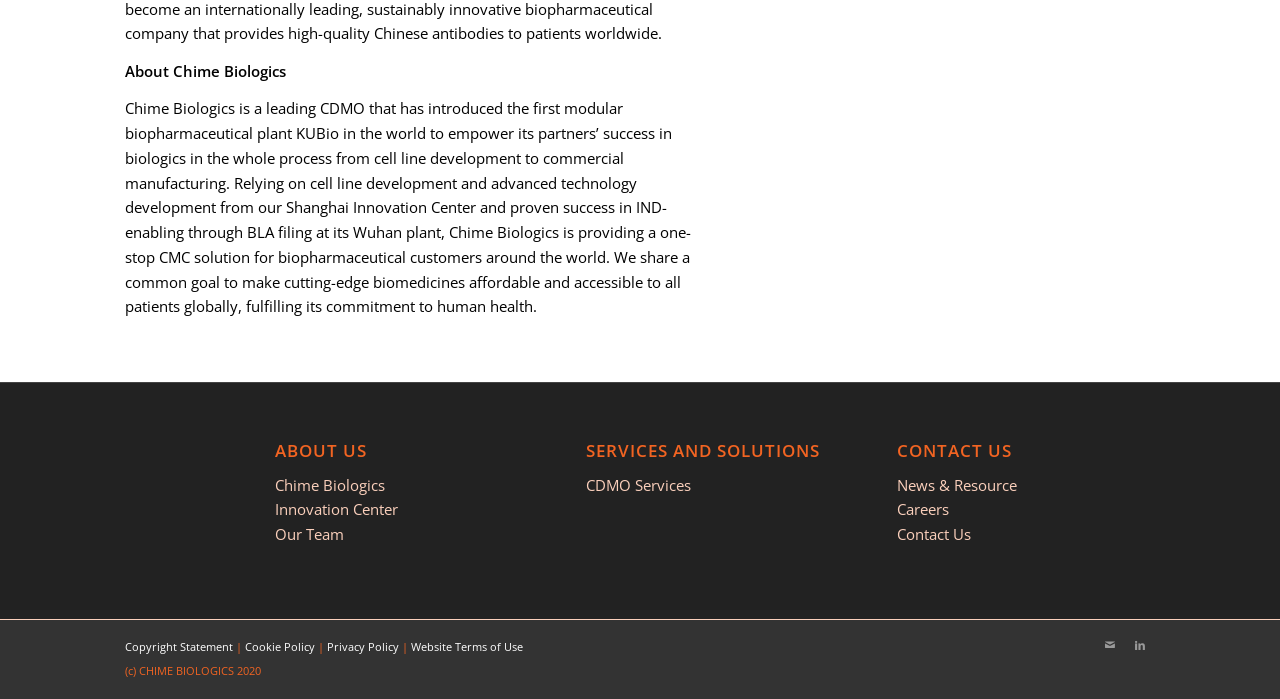Determine the bounding box coordinates of the element's region needed to click to follow the instruction: "Visit '峨嵋海鲜酒家'". Provide these coordinates as four float numbers between 0 and 1, formatted as [left, top, right, bottom].

None